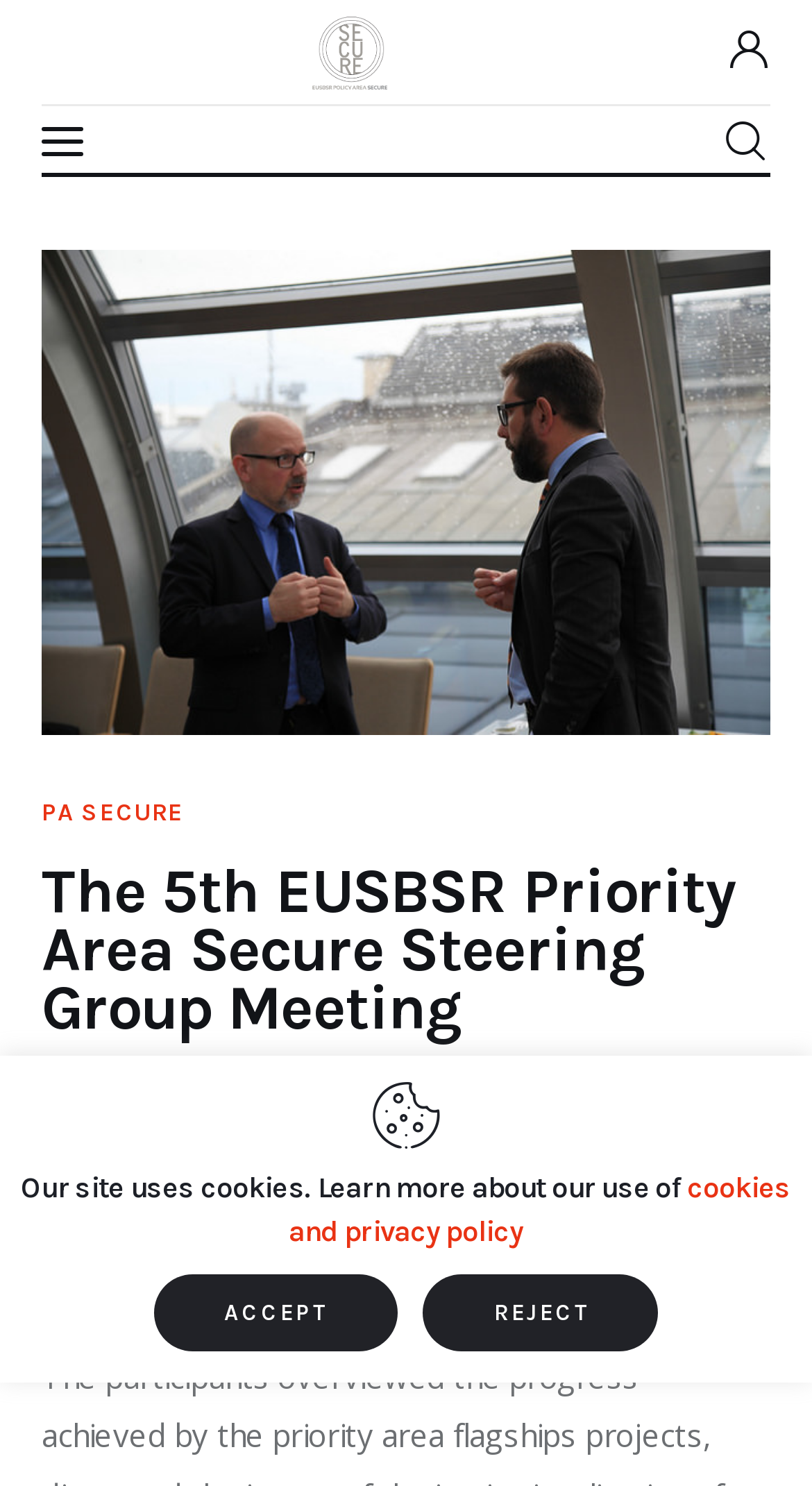Produce an extensive caption that describes everything on the webpage.

The webpage appears to be a news article or blog post about the 5th EUSBSR Priority Area Secure Steering Group Meeting, which was held in Kraków on May 13, 2016. 

At the top of the page, there is a logo or icon for "Policy Area Secure" with a link to the same. On the top right, there is a search bar with a button. Below the search bar, there is a navigation menu with links to "Home", "About Us", "Our Work", "Media", and "Contact Us". 

The main content of the page starts with a heading that reads "The 5th EUSBSR Priority Area Secure Steering Group Meeting". Below the heading, there is a subheading that reads "MAY 23, 2016". The article or post itself is not explicitly described in the accessibility tree, but it likely discusses the progress achieved by the priority area flagship projects and the discussions that took place during the meeting.

On the bottom left of the page, there is a notice that reads "Our site uses cookies. Learn more about our use of cookies and privacy policy" with a link to the privacy policy. Below this notice, there are two buttons, "ACCEPT" and "REJECT", likely related to the cookie policy.

There are several social media links or icons on the bottom right of the page, including links to Facebook, Twitter, LinkedIn, and YouTube.